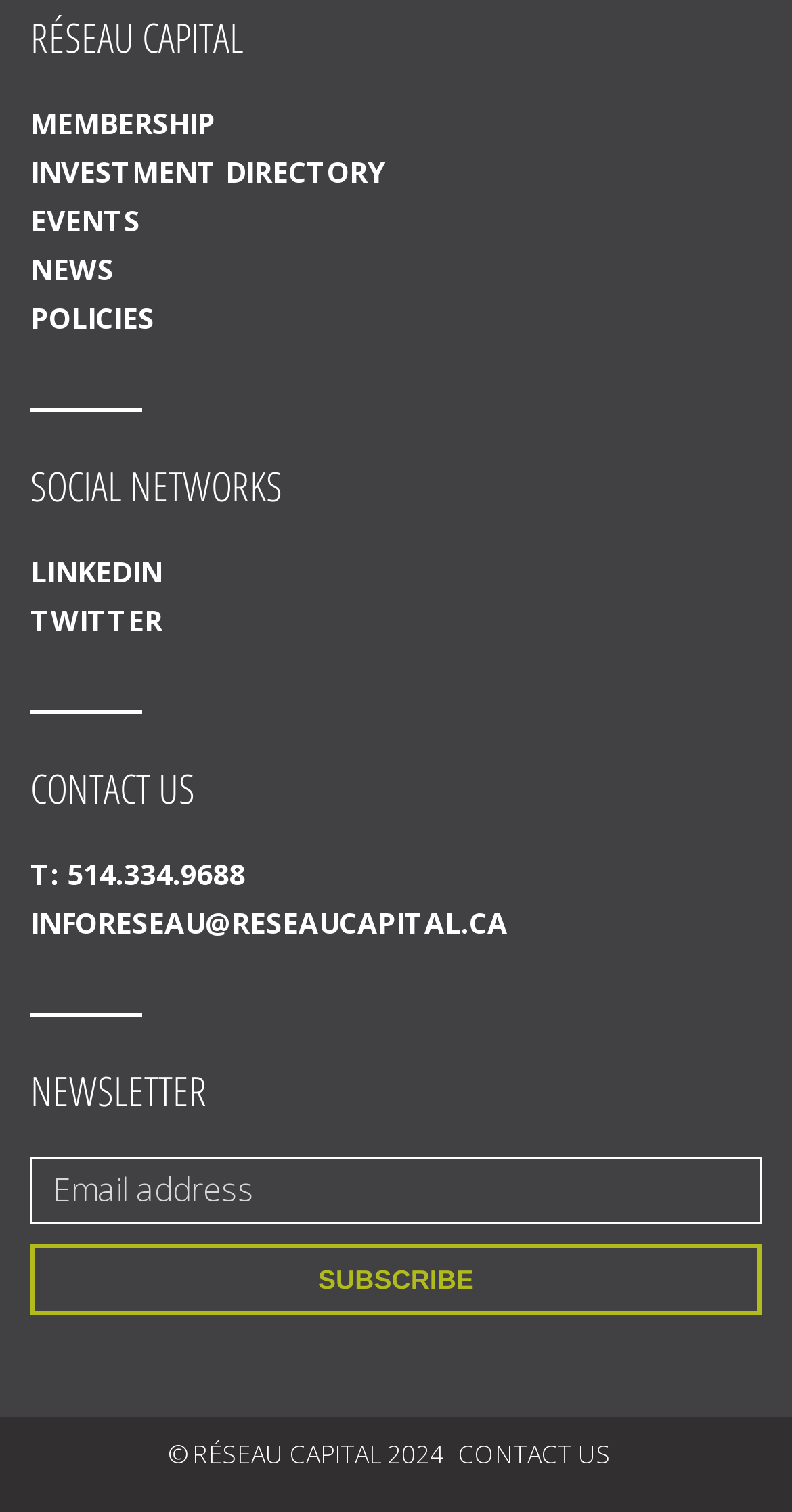Answer this question in one word or a short phrase: What is the purpose of the textbox?

Email address